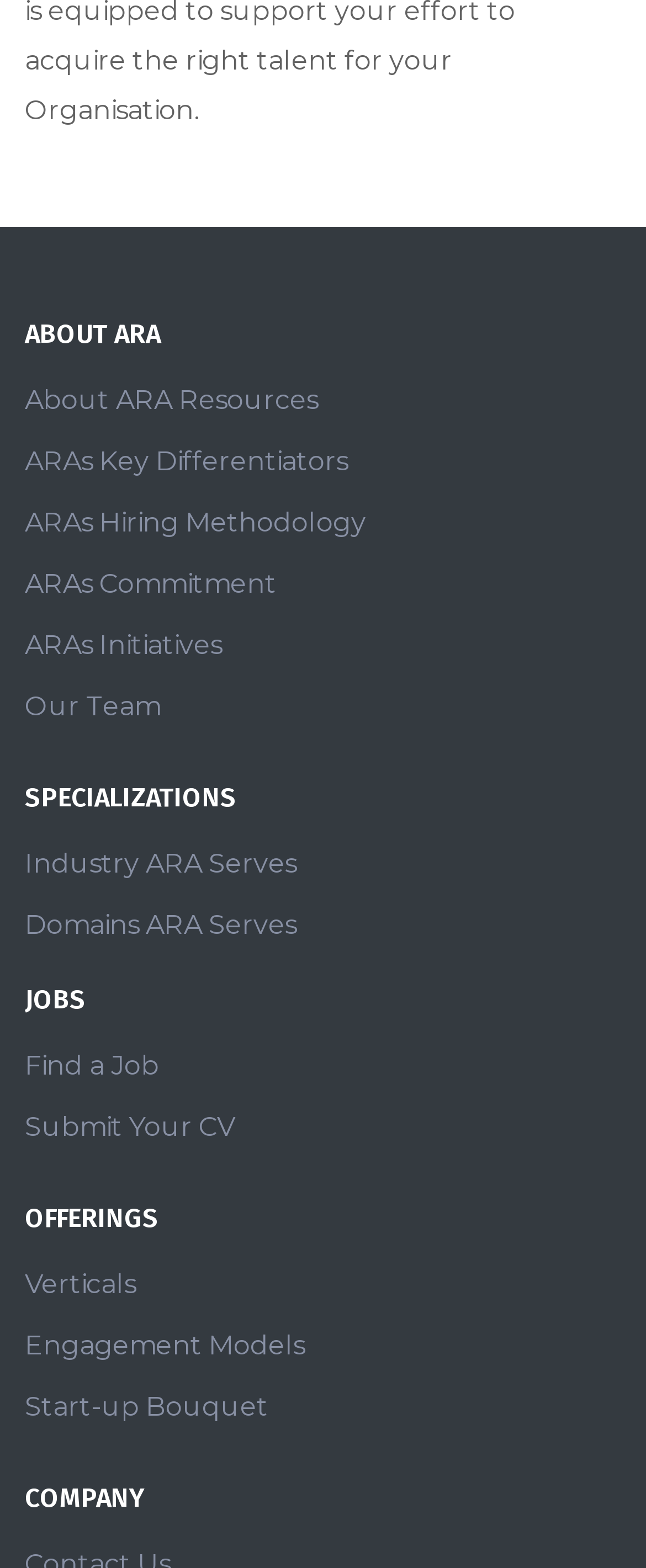Point out the bounding box coordinates of the section to click in order to follow this instruction: "Explore industry ARA serves".

[0.038, 0.54, 0.459, 0.56]